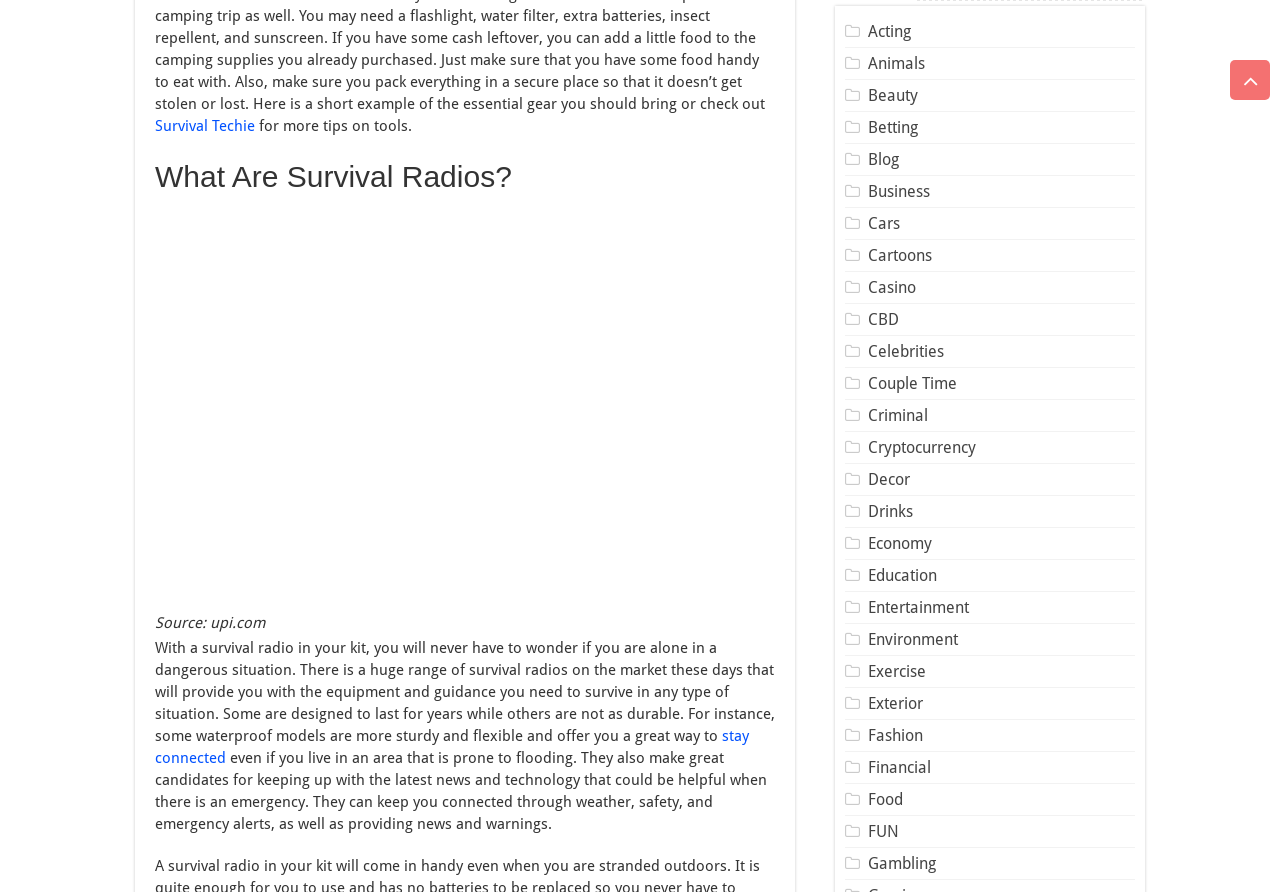How many categories are listed at the bottom of the page? Observe the screenshot and provide a one-word or short phrase answer.

30